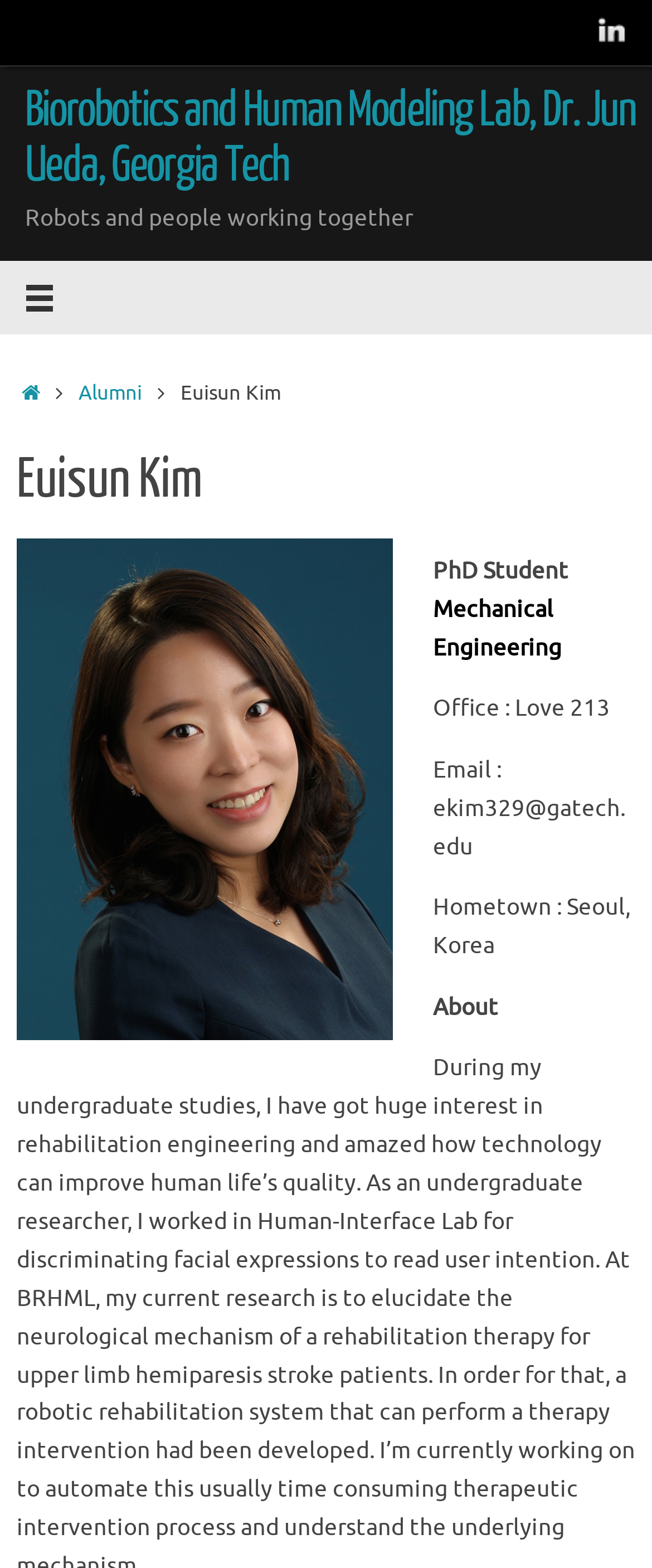Locate the bounding box of the UI element based on this description: "title="LinkedIn"". Provide four float numbers between 0 and 1 as [left, top, right, bottom].

[0.903, 0.005, 0.974, 0.035]